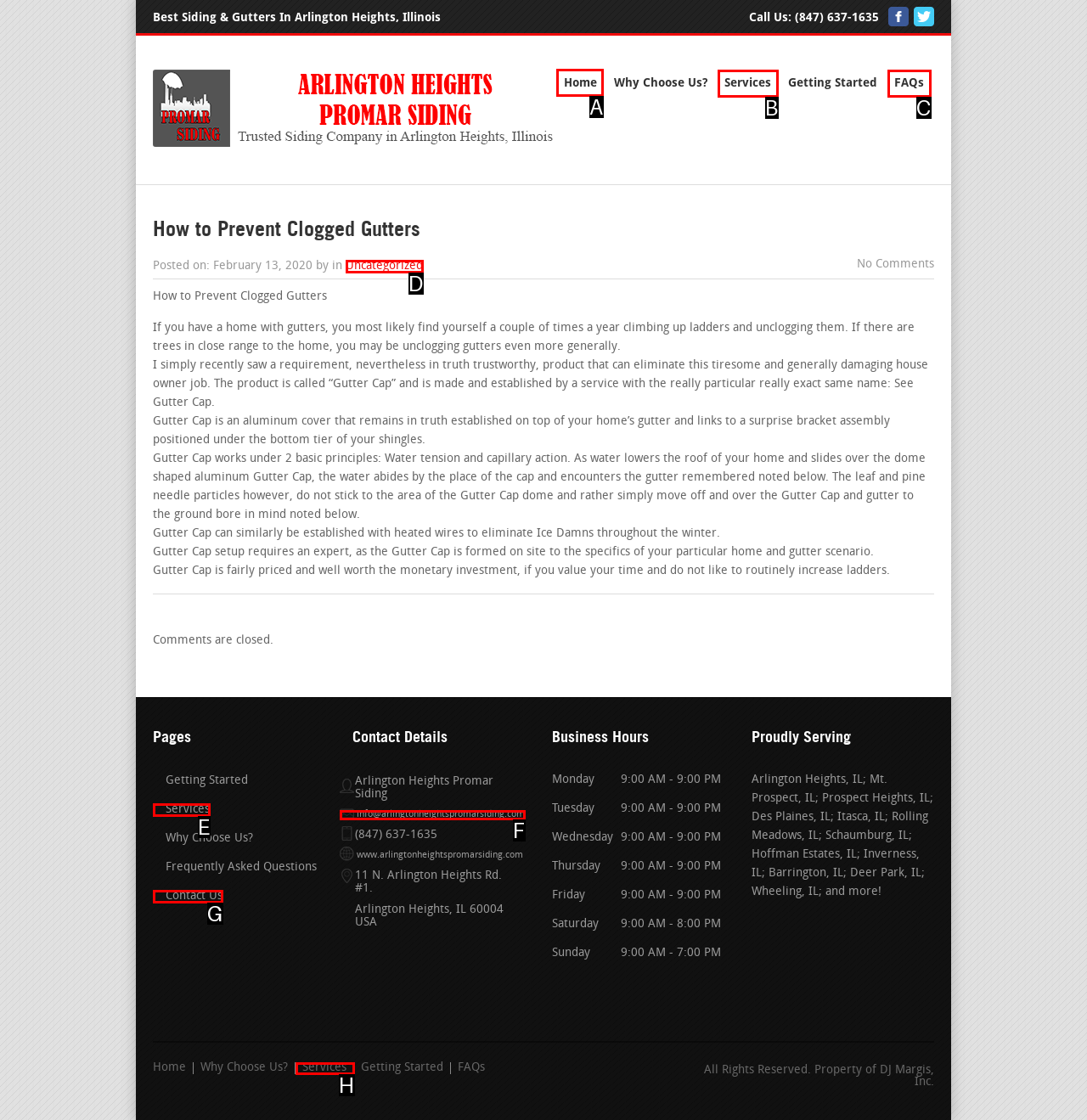Select the HTML element that should be clicked to accomplish the task: Navigate to the 'Home' page Reply with the corresponding letter of the option.

A